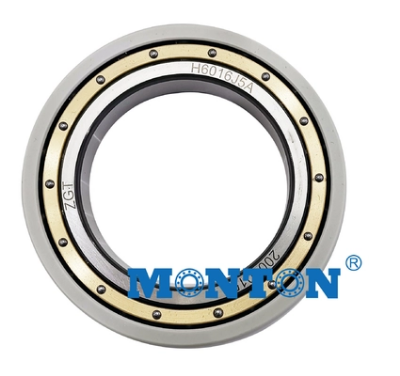What type of environments is the bearing ideal for?
Please give a detailed and elaborate answer to the question.

The bearing is suitable for high-performance environments, such as motors or railways, where durability and reliability are crucial, due to its robust construction and high-quality design.